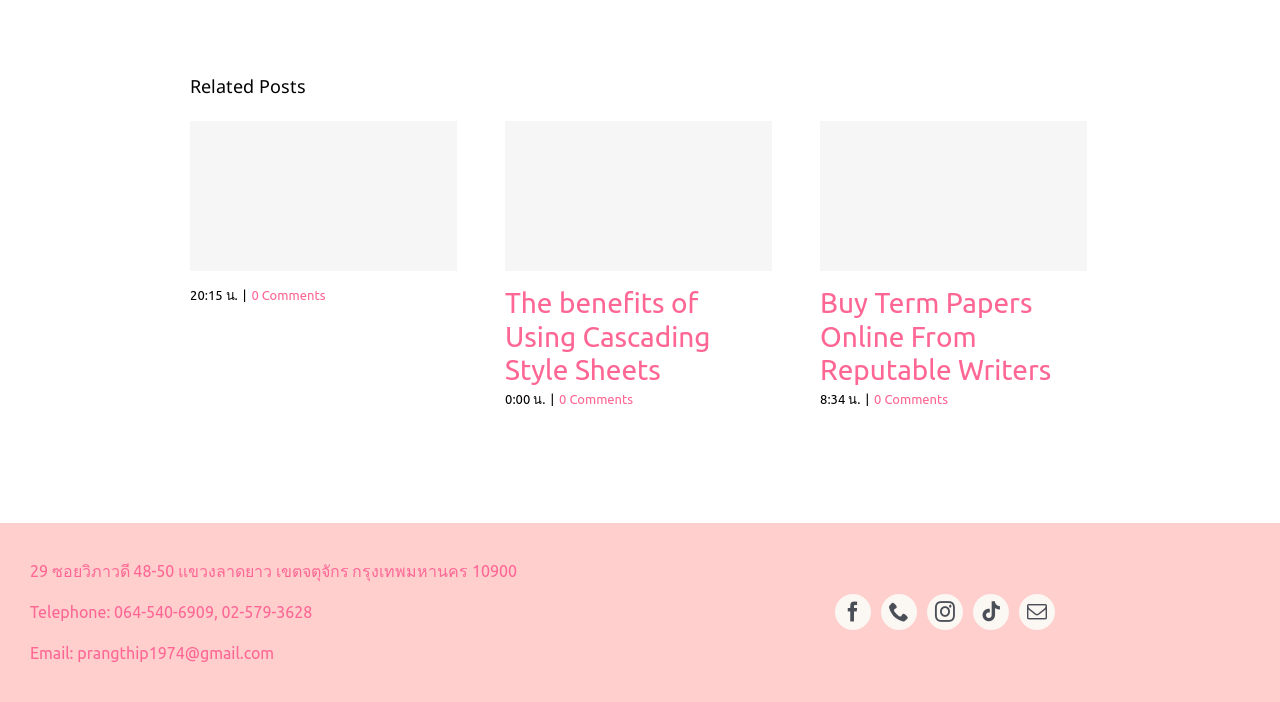Using the element description provided, determine the bounding box coordinates in the format (top-left x, top-left y, bottom-right x, bottom-right y). Ensure that all values are floating point numbers between 0 and 1. Element description: aria-label="instagram"

[0.724, 0.847, 0.752, 0.898]